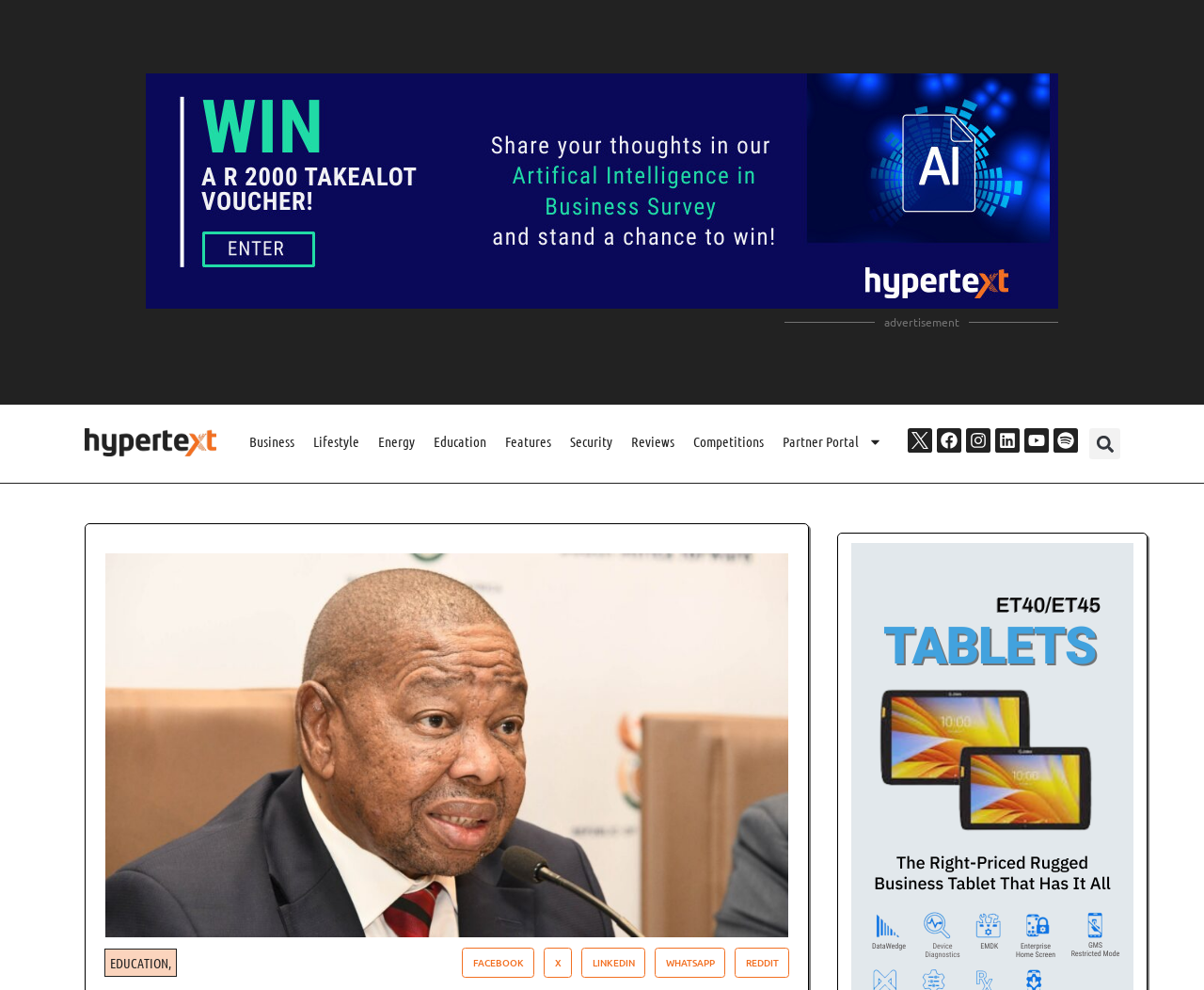Explain the webpage's layout and main content in detail.

This webpage appears to be a news article or blog post focused on education, specifically discussing the 2022 Matric exam results and the importance of applying for NSFAS funding for tertiary studies. 

At the top of the page, there is a horizontal navigation menu with links to various categories such as Business, Lifestyle, Energy, Education, Features, Security, Reviews, and Competitions. 

Below the navigation menu, there is a prominent link with a title "Less than a week before 2023 NSFAS applications close". 

To the right of this link, there is an advertisement. 

Further down the page, there are social media links to Facebook, Instagram, Linkedin, Youtube, and Spotify, each accompanied by an icon. 

On the bottom left of the page, there is a search bar with a "Search" button. 

The main content of the article is not explicitly described in the accessibility tree, but it likely discusses the importance of NSFAS funding and the urgency of applying before the deadline. 

At the bottom of the page, there are buttons to share the article on various social media platforms, including Facebook, Twitter, Linkedin, and Whatsapp, each with a corresponding icon.